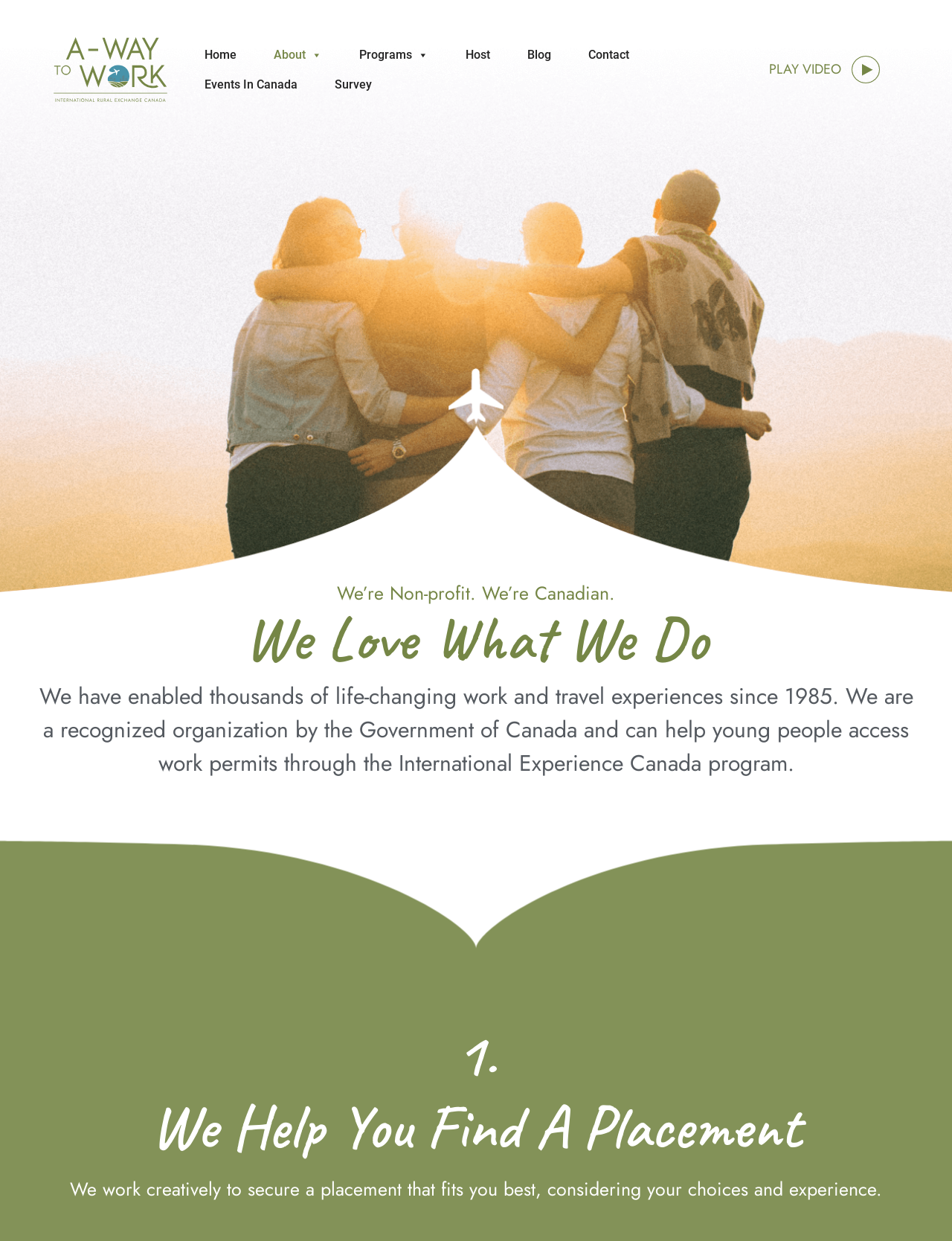Using the description "😃", locate and provide the bounding box of the UI element.

None